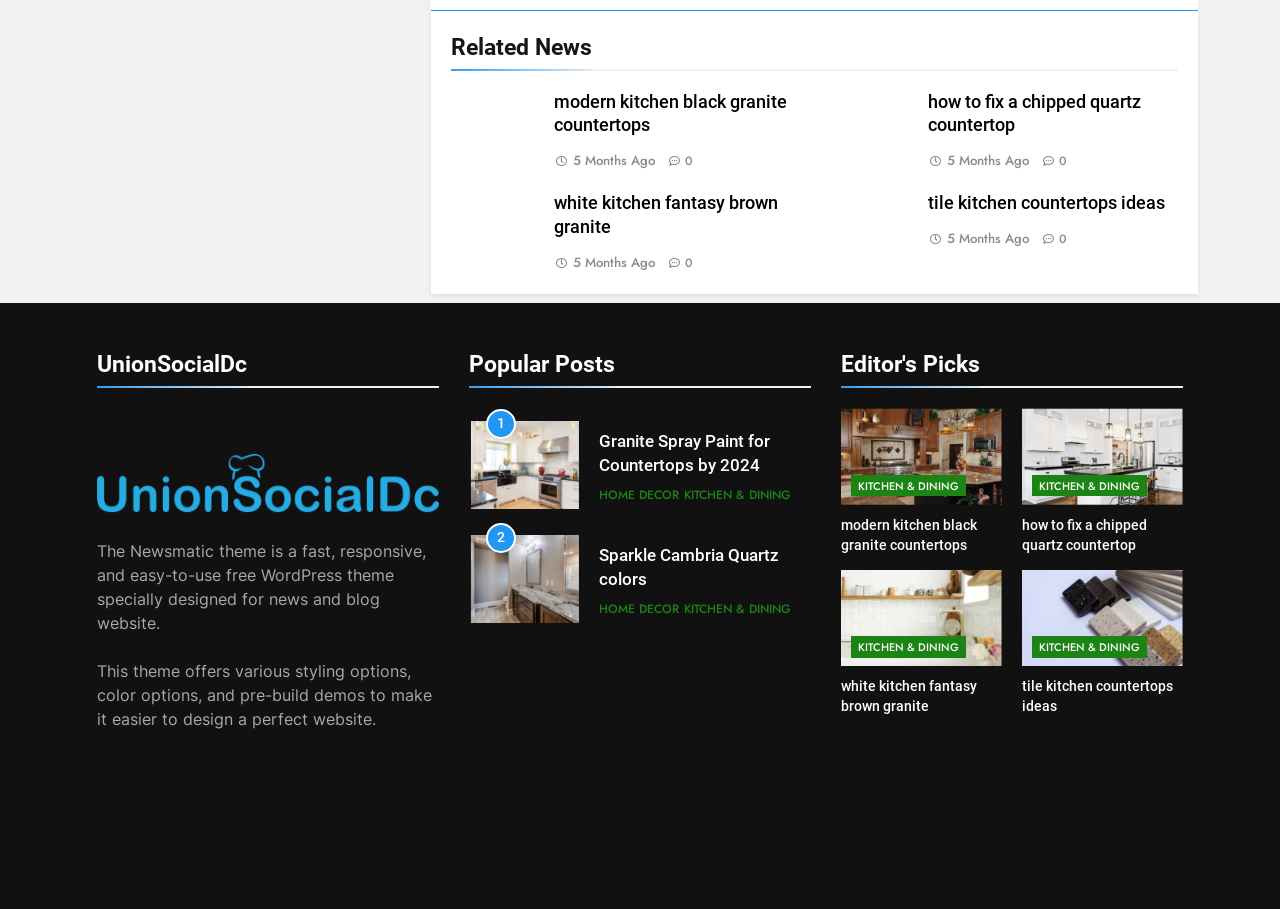Identify the bounding box coordinates of the specific part of the webpage to click to complete this instruction: "view 'Granite Spray Paint for Countertops by 2024'".

[0.468, 0.467, 0.632, 0.527]